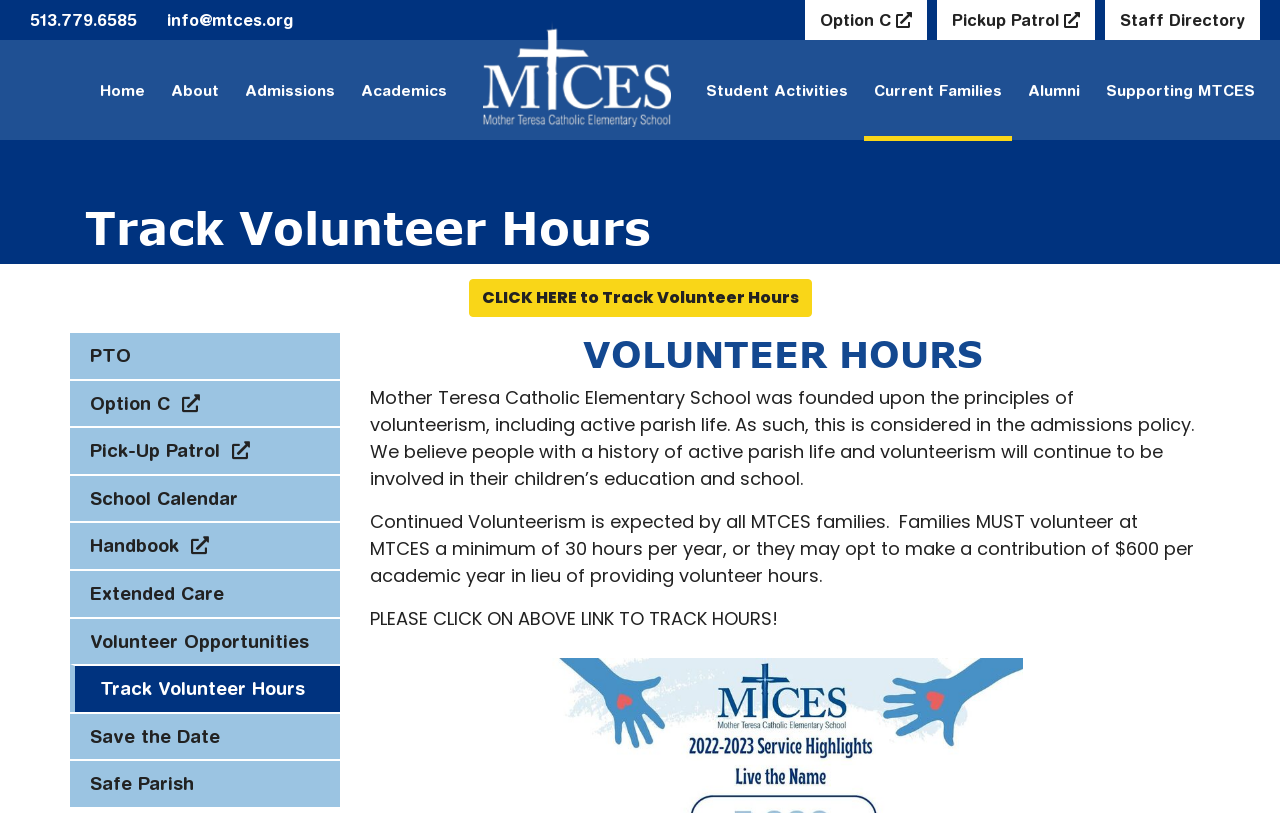Respond to the question below with a single word or phrase:
What is the alternative to providing volunteer hours?

$600 contribution